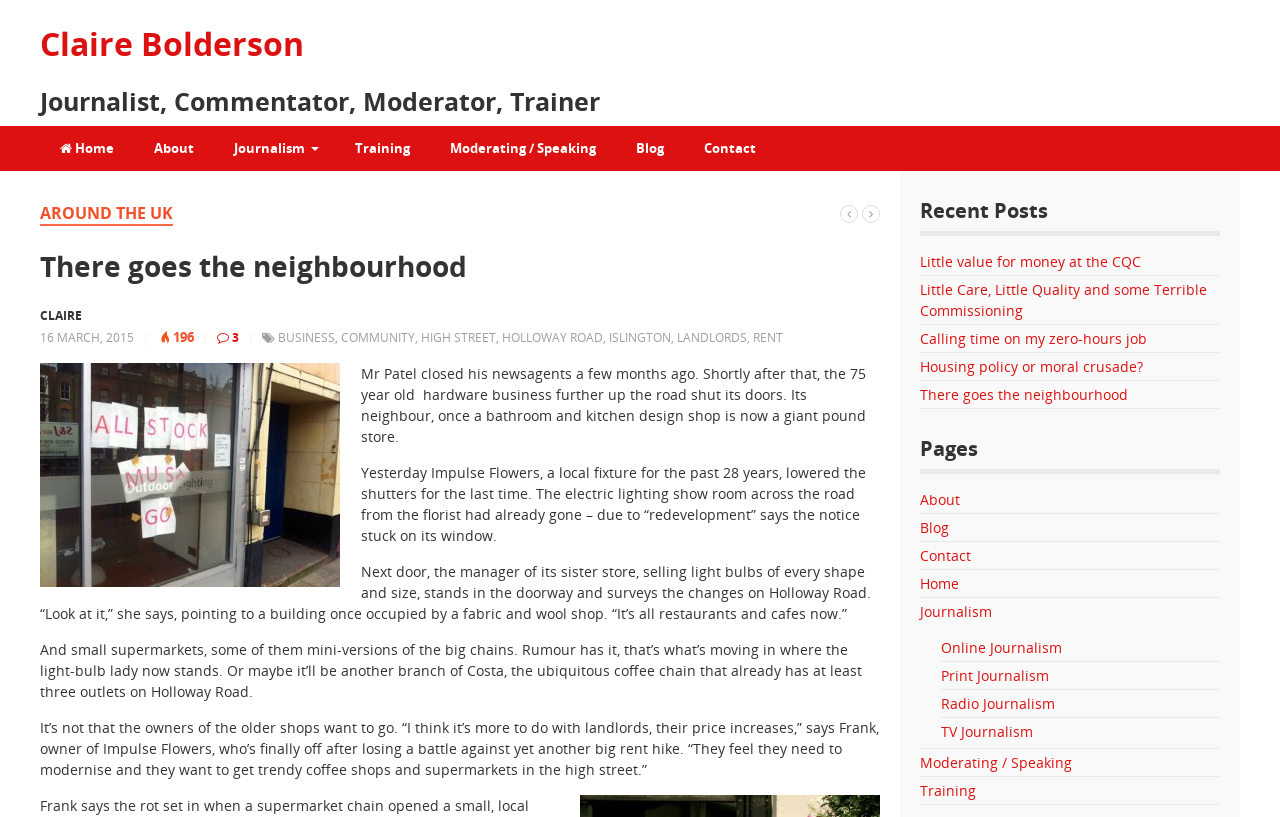Identify the bounding box coordinates of the section that should be clicked to achieve the task described: "Read the article 'There goes the neighbourhood'".

[0.031, 0.3, 0.688, 0.352]